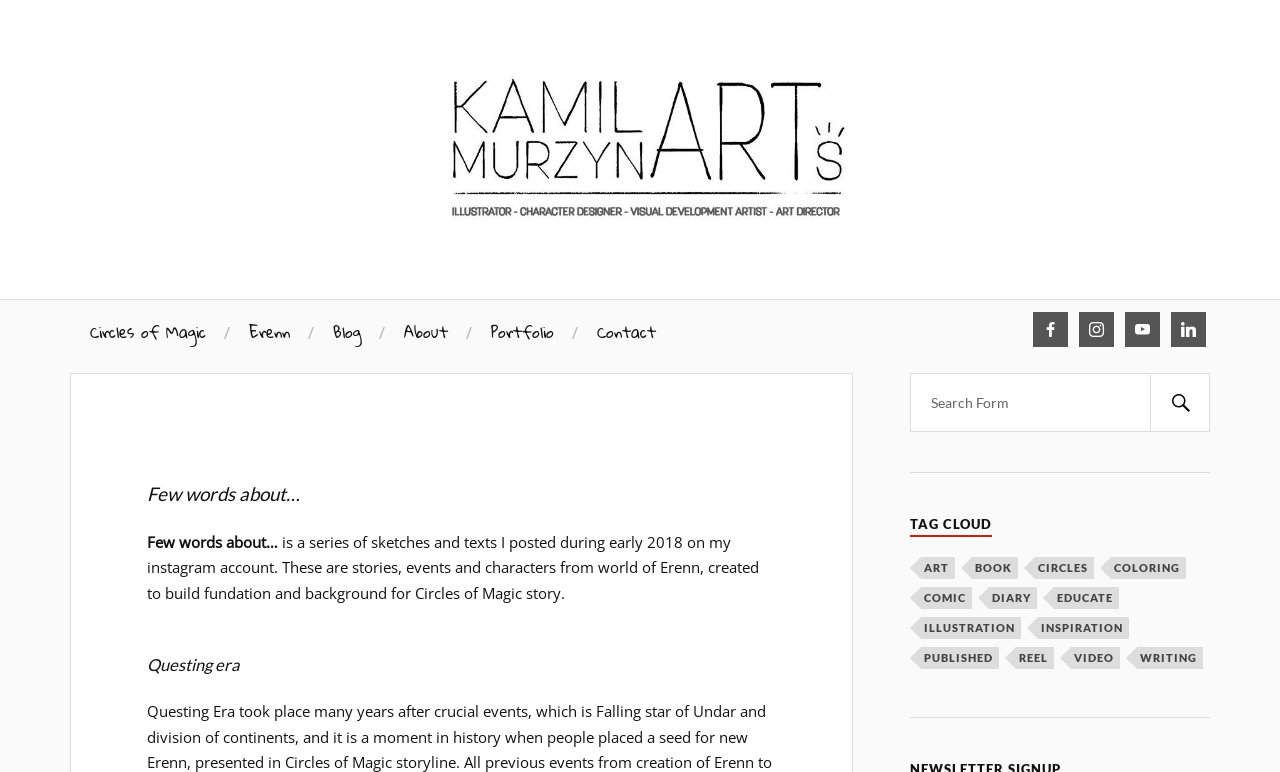Identify the bounding box coordinates of the specific part of the webpage to click to complete this instruction: "Click on the 'CONTACT' link".

[0.466, 0.389, 0.512, 0.47]